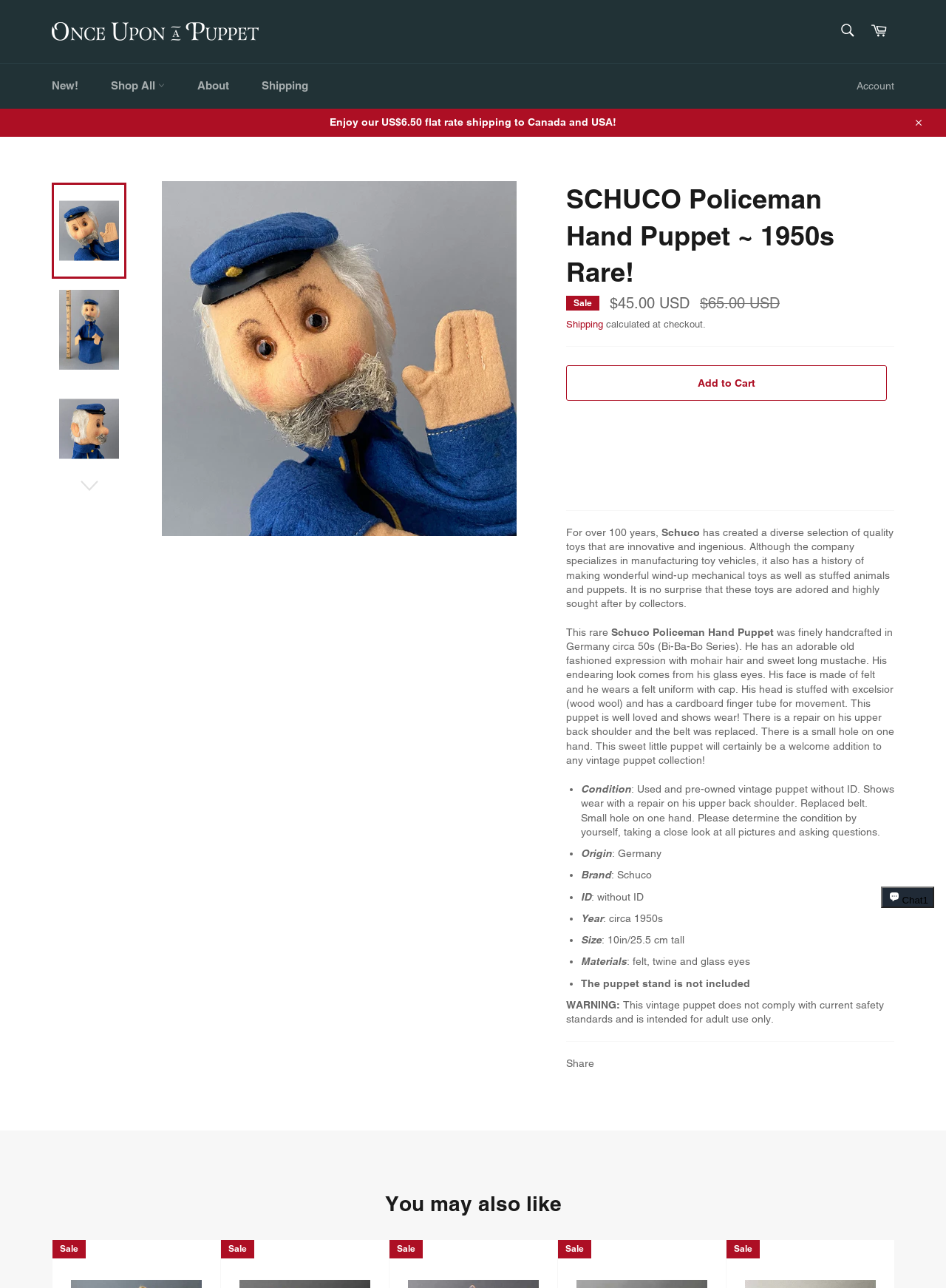Locate the bounding box coordinates of the clickable area to execute the instruction: "View similar products". Provide the coordinates as four float numbers between 0 and 1, represented as [left, top, right, bottom].

[0.055, 0.923, 0.945, 0.945]